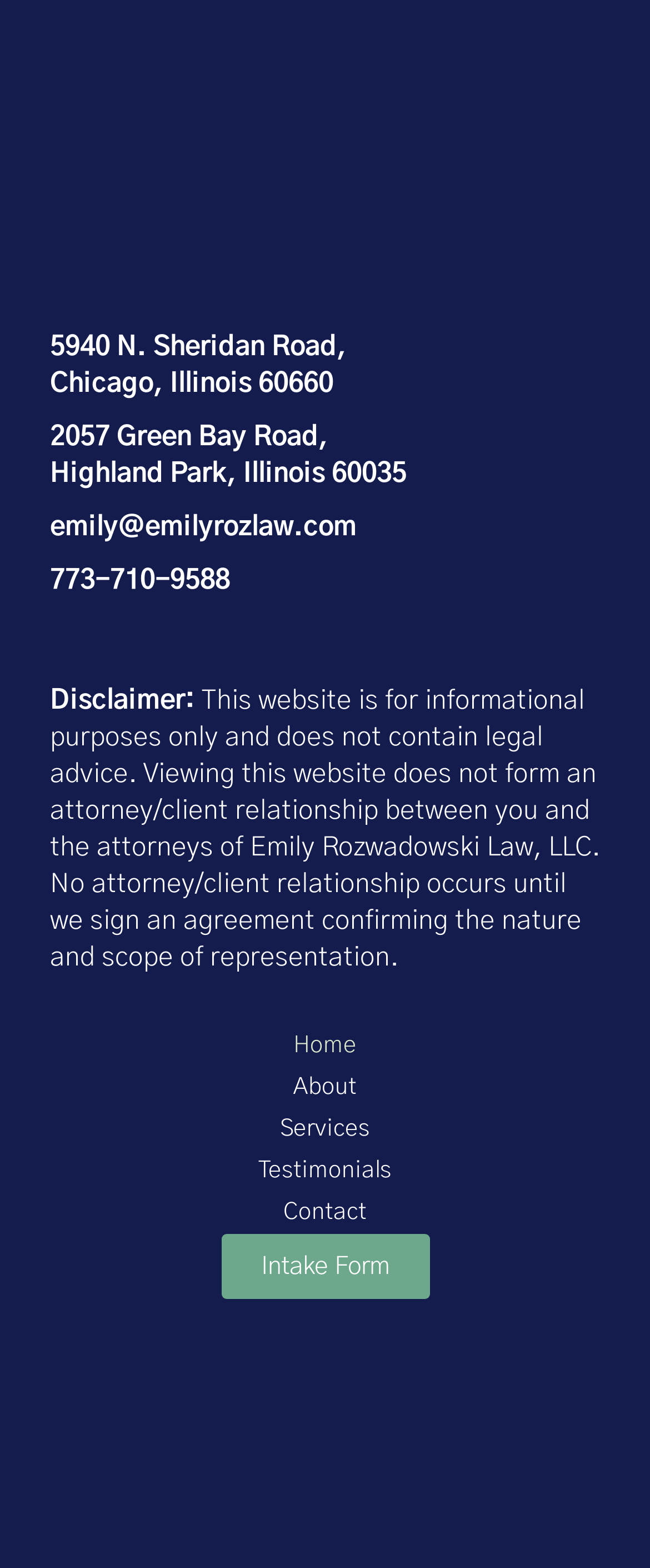Based on the image, please respond to the question with as much detail as possible:
What is the phone number of Emily Rozwadowski Law, LLC?

I found the phone number by looking at the static text elements at the top of the webpage, which provide the contact information of the law firm.